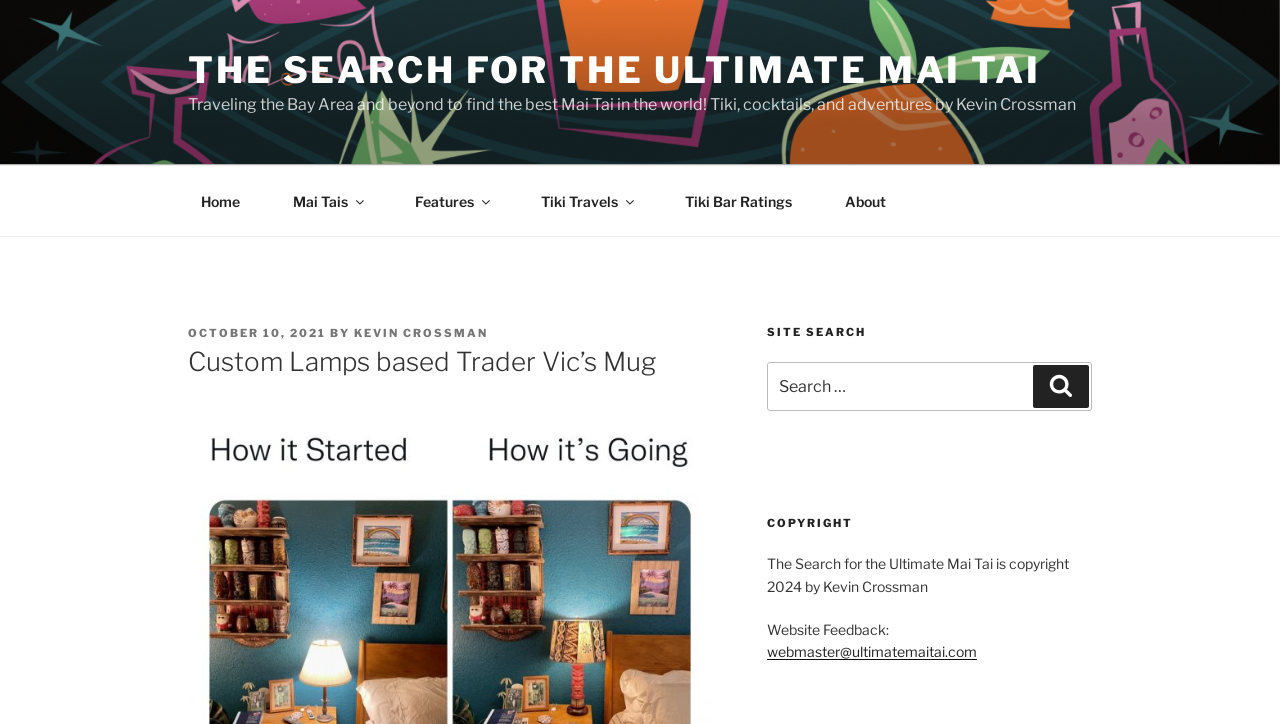Locate the bounding box of the UI element with the following description: "Kevin Crossman".

[0.277, 0.45, 0.381, 0.47]